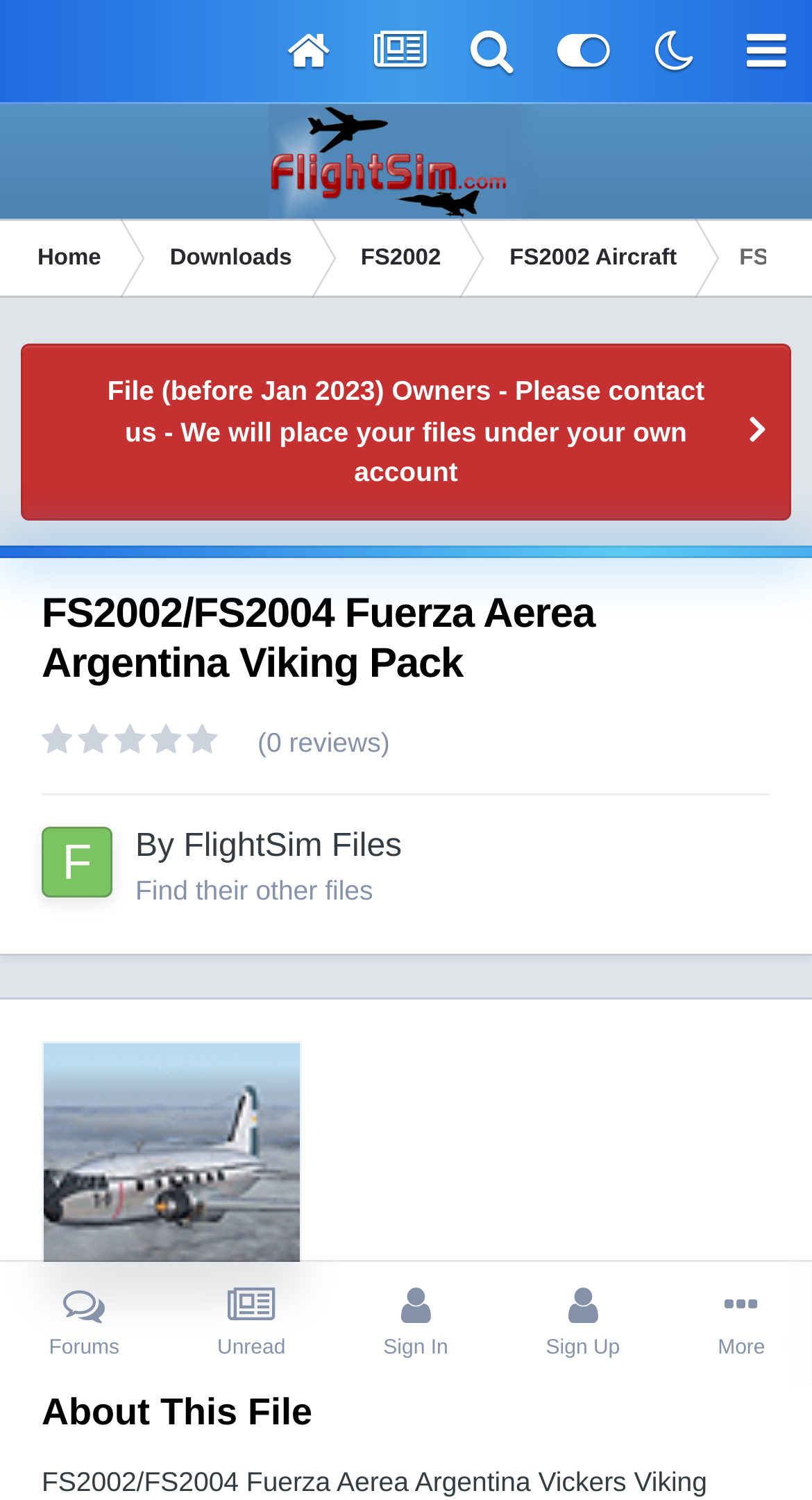Determine the bounding box of the UI component based on this description: "parent_node: Navigation menu title="user tools"". The bounding box coordinates should be four float values between 0 and 1, i.e., [left, top, right, bottom].

None